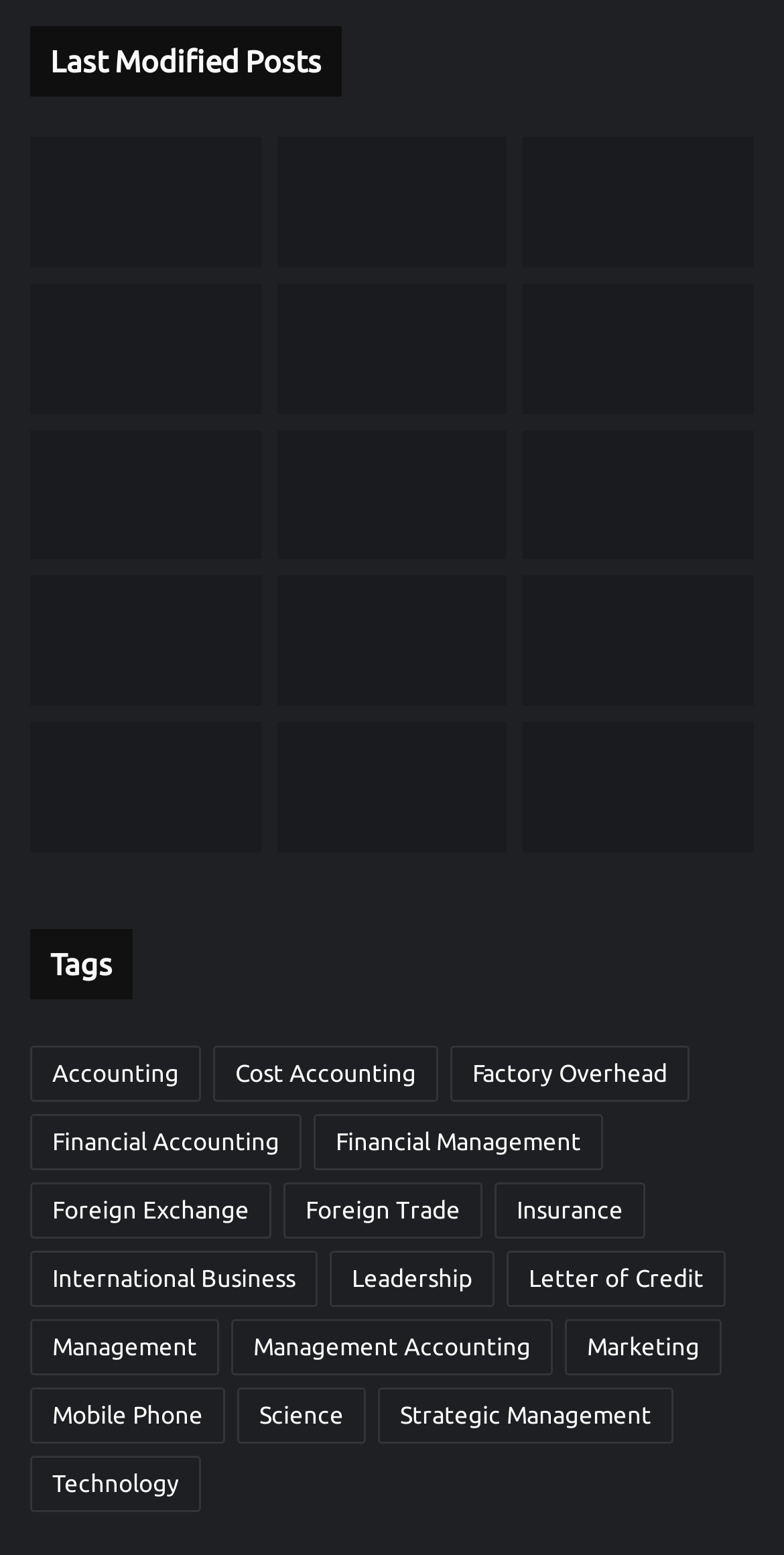Could you find the bounding box coordinates of the clickable area to complete this instruction: "Browse 'Strategic Management' articles"?

[0.482, 0.892, 0.859, 0.928]